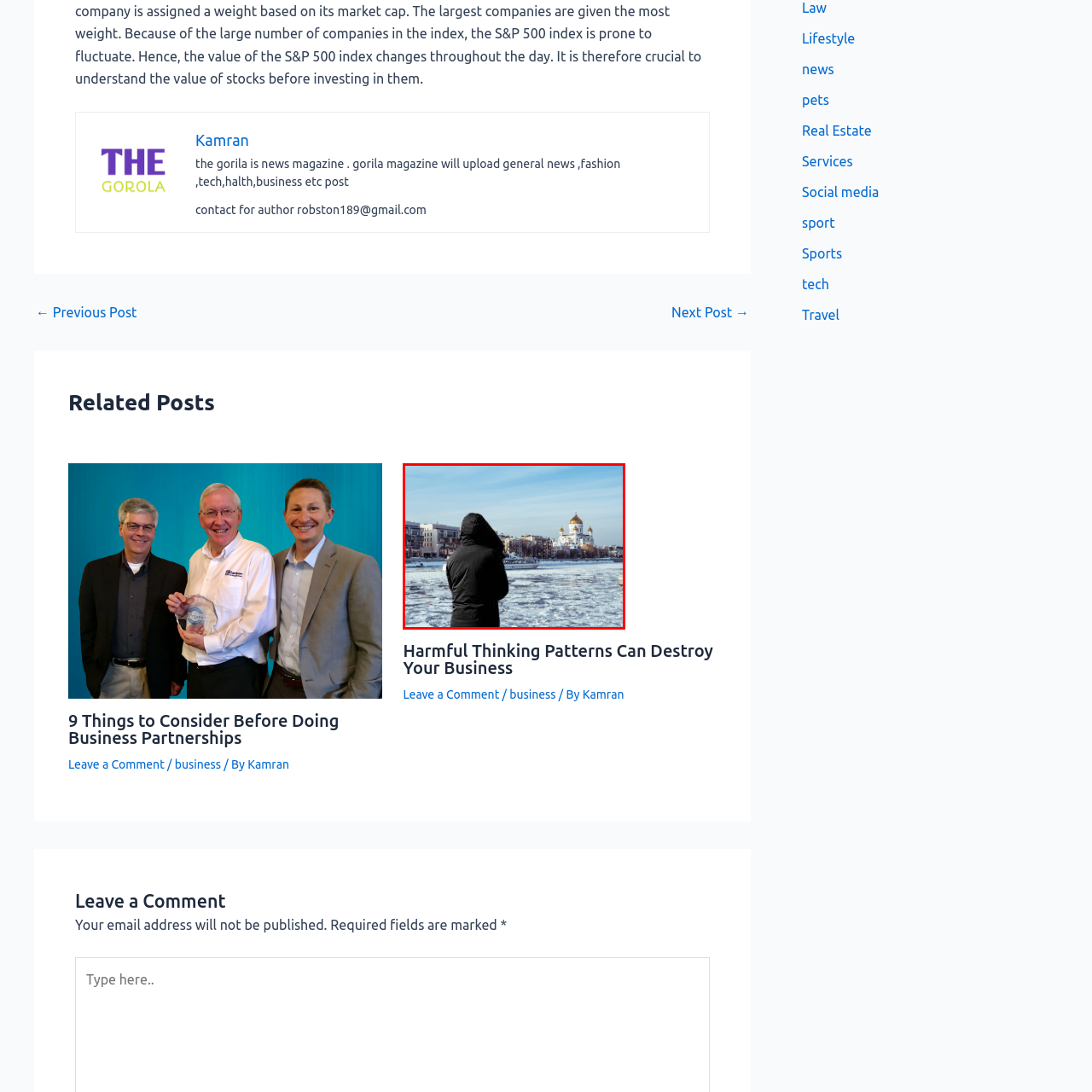Give a detailed account of the scene depicted within the red boundary.

The image captures a serene winter scene featuring a person dressed in a dark coat, standing near a frozen body of water. This individual is gazing towards the horizon, where an impressive architectural structure, likely a church, can be seen adorned with golden domes. The backdrop showcases a picturesque urban landscape, with buildings lining the waterfront. The icy terrain suggests cold weather, and the clear blue sky adds to the tranquil ambiance of the setting, making it a beautiful representation of winter in a city.